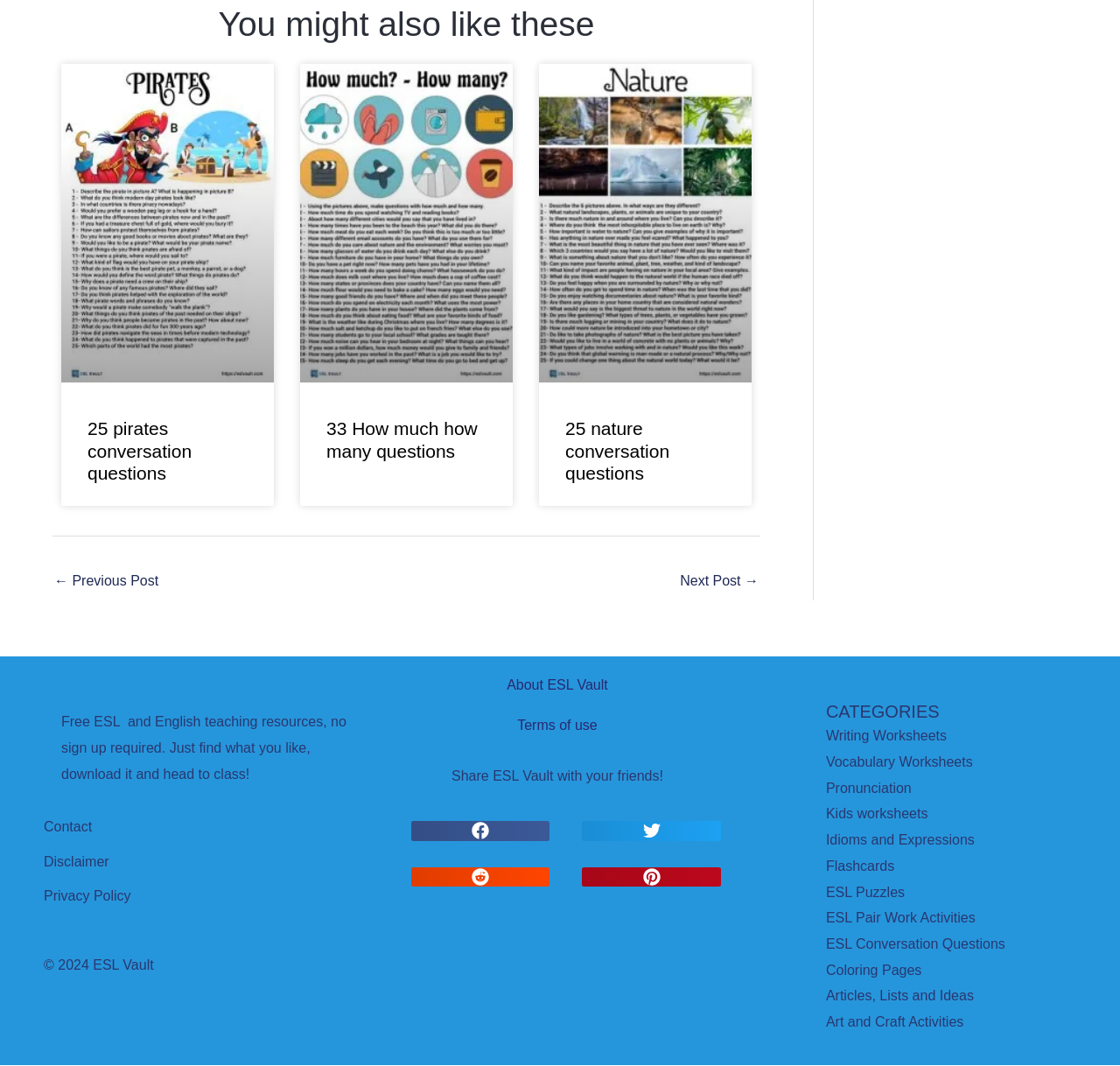Find the bounding box coordinates of the clickable area that will achieve the following instruction: "Click on 'ESL Conversation Questions'".

[0.737, 0.878, 0.897, 0.892]